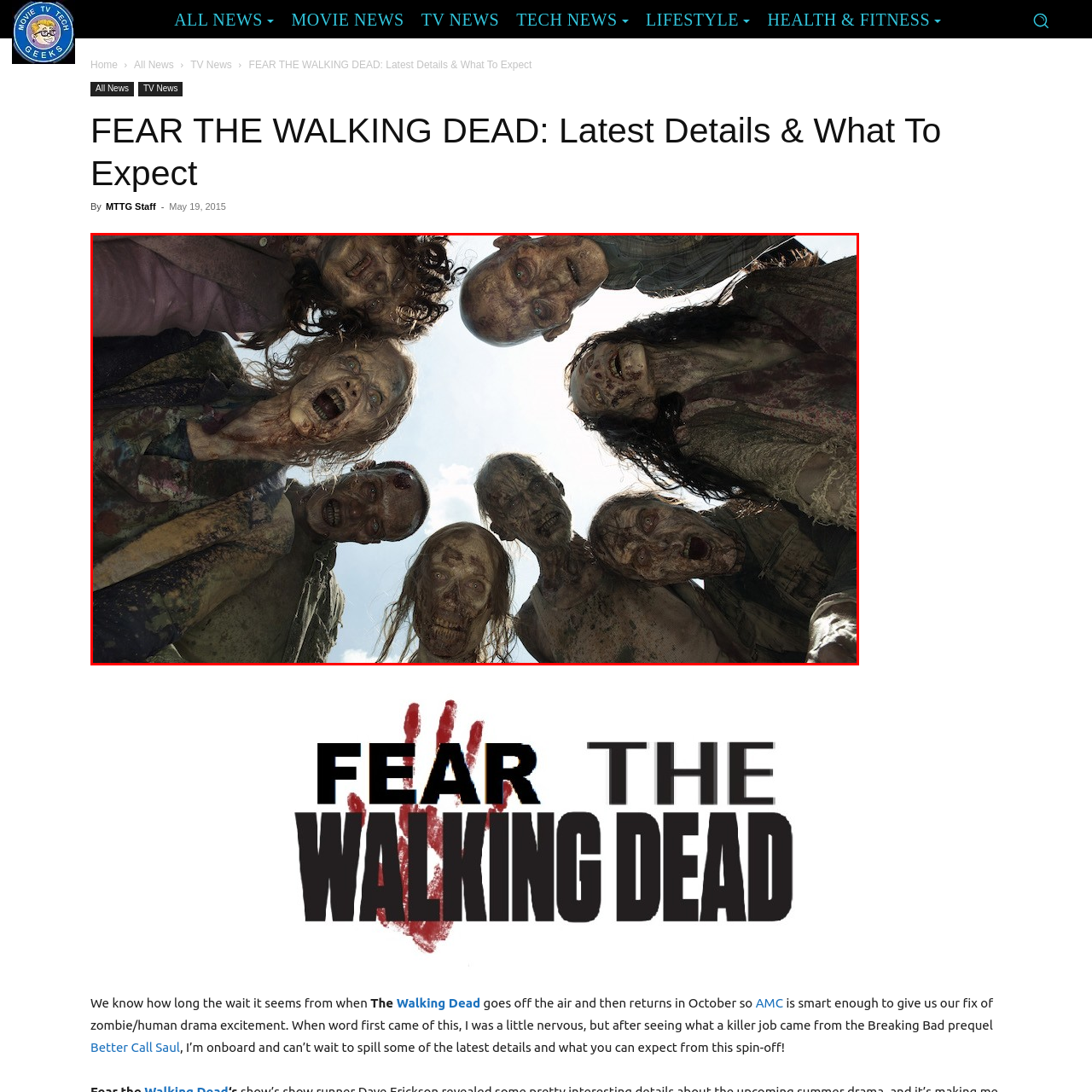Focus on the area marked by the red box, What is the theme of the series depicted in the image? 
Answer briefly using a single word or phrase.

Horror